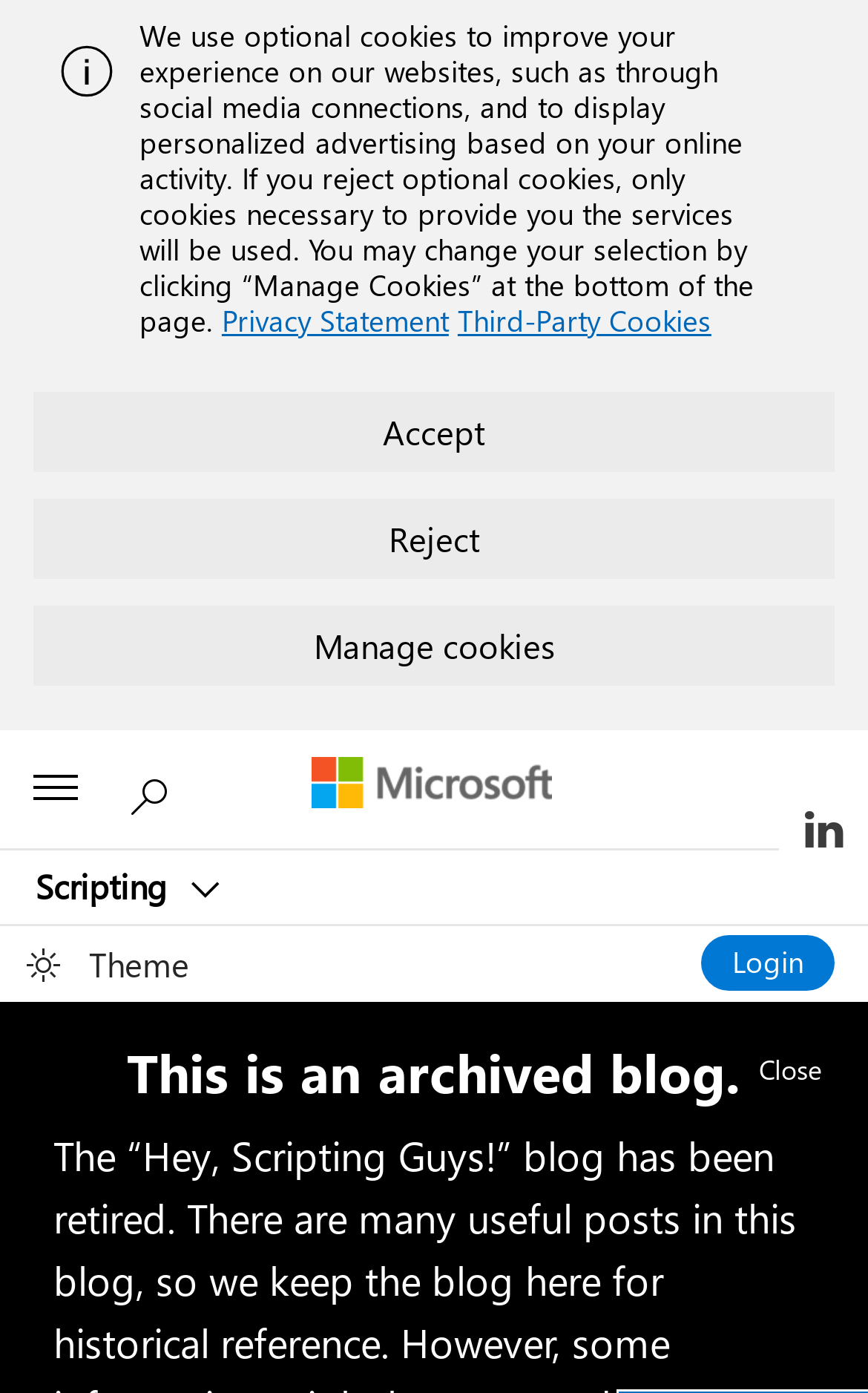Answer the question below with a single word or a brief phrase: 
What is the theme selection option?

Light or dark theme